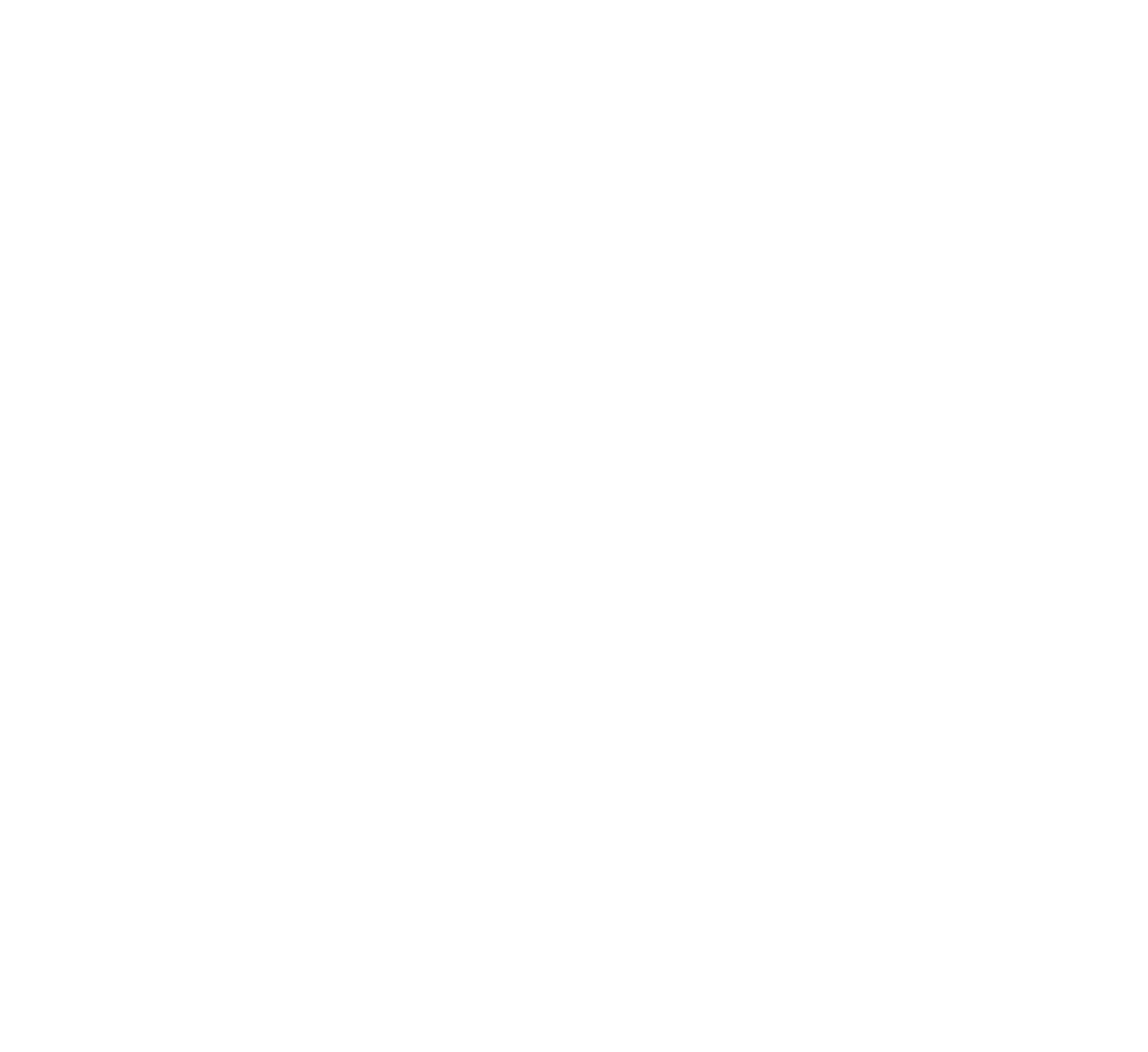Use a single word or phrase to answer the question:
How can one participate in a KIC?

Through actors and organisations